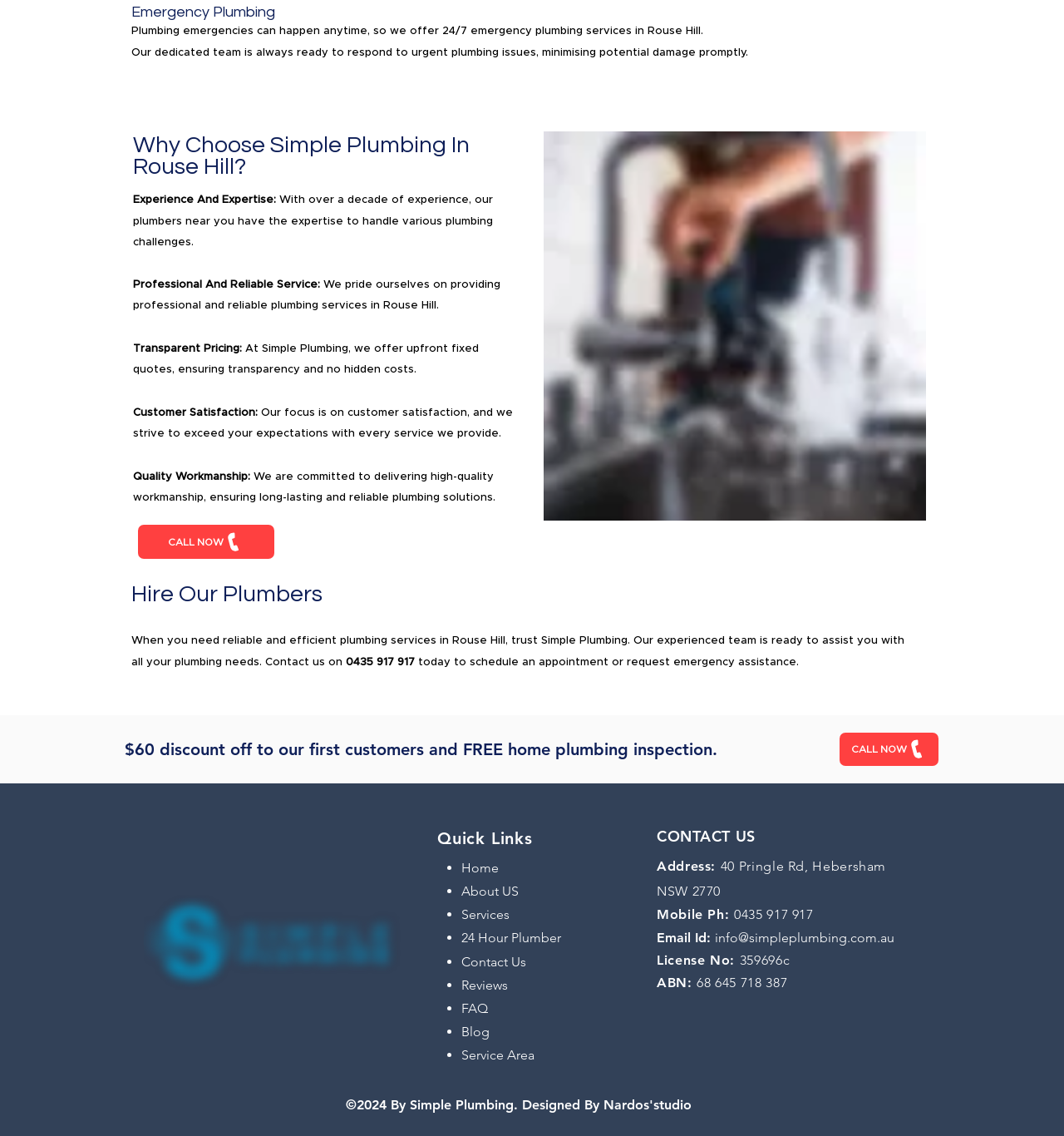What is the phone number to contact the plumbers?
Offer a detailed and full explanation in response to the question.

The phone number to contact the plumbers can be found in the contact information section and also in the 'CALL NOW' link.